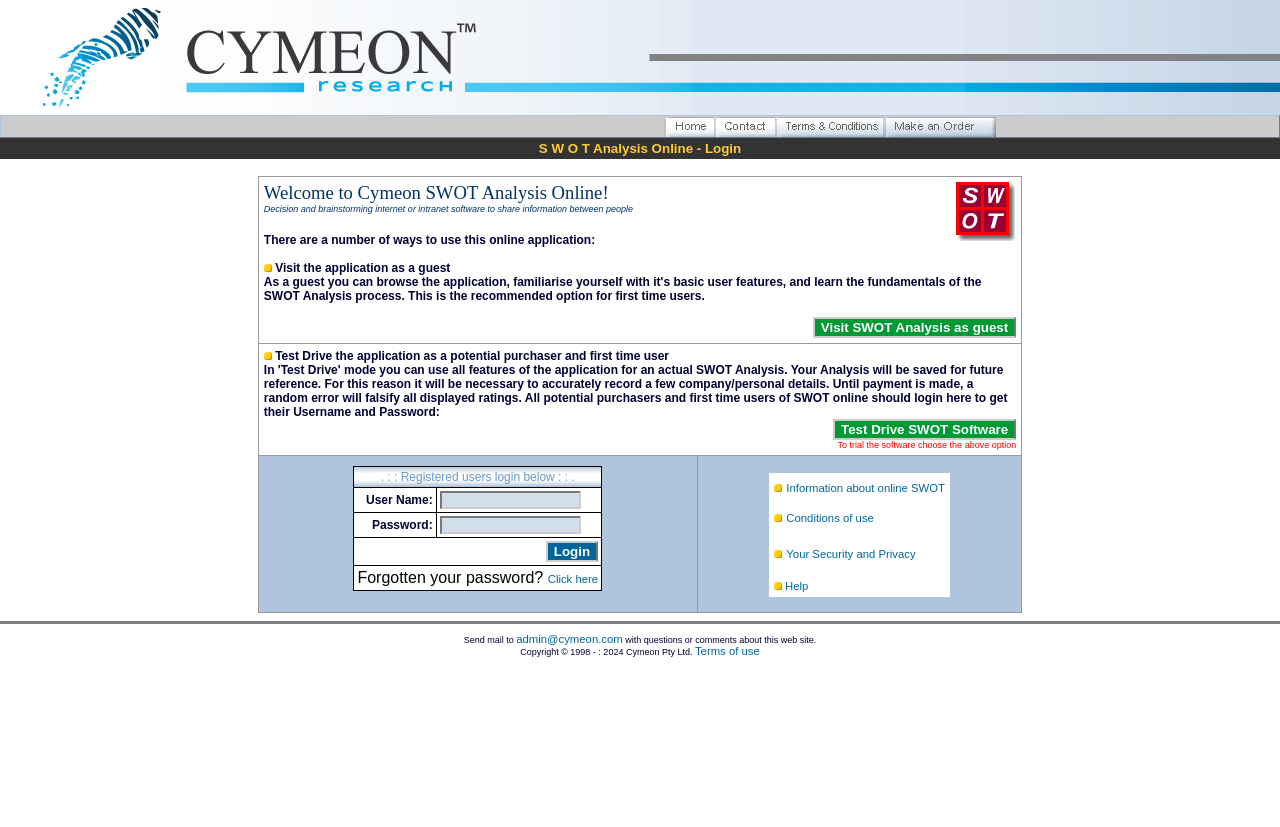Determine the bounding box coordinates for the HTML element described here: "name="submit" value="Login"".

[0.426, 0.654, 0.467, 0.679]